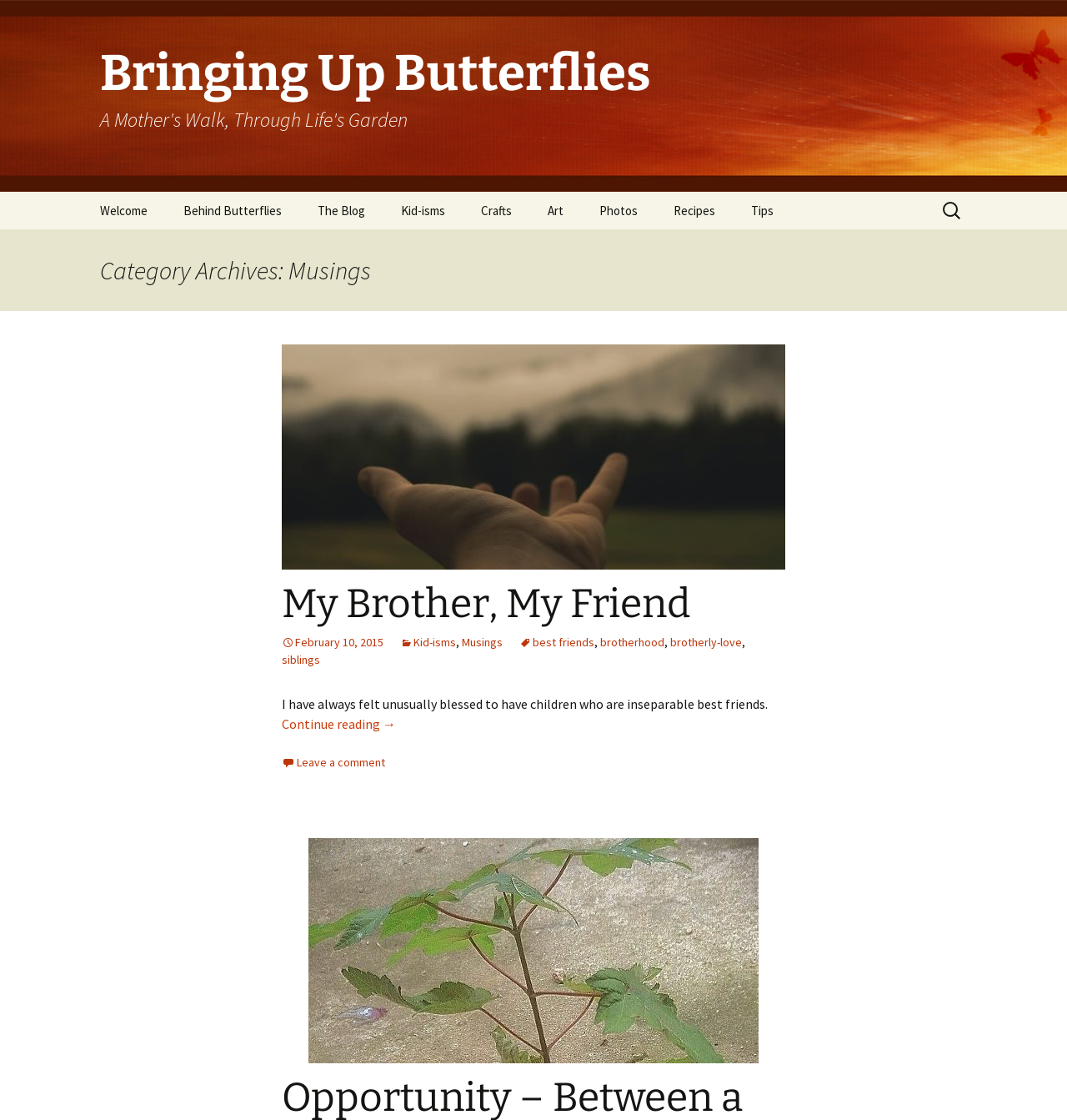Please give the bounding box coordinates of the area that should be clicked to fulfill the following instruction: "Search for something". The coordinates should be in the format of four float numbers from 0 to 1, i.e., [left, top, right, bottom].

[0.88, 0.172, 0.906, 0.204]